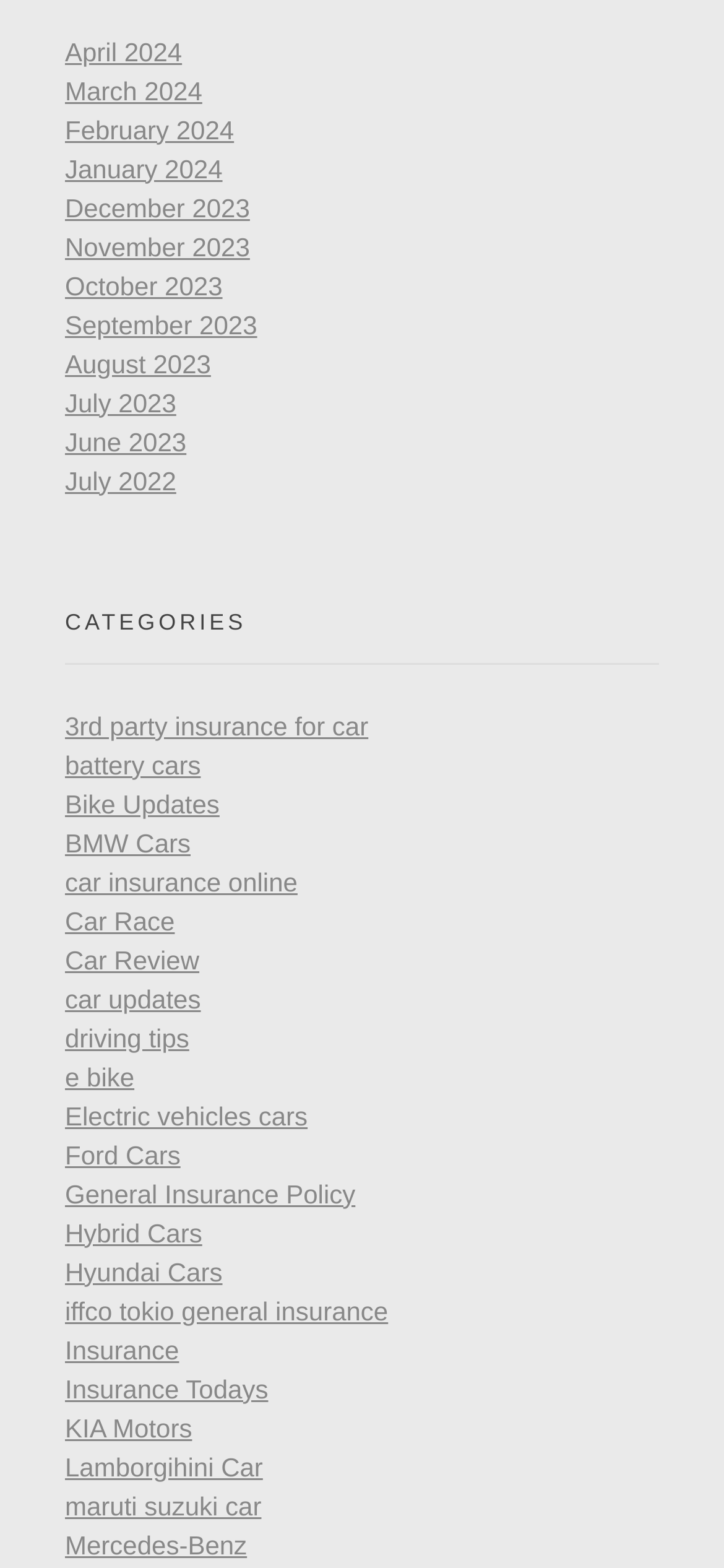Could you locate the bounding box coordinates for the section that should be clicked to accomplish this task: "Check out BMW Cars".

[0.09, 0.528, 0.263, 0.547]